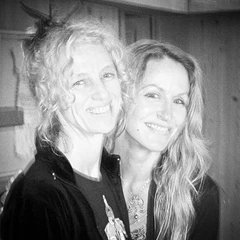Describe the image with as much detail as possible.

The image features two women sharing a joyful moment together, smiling warmly at the camera. The soft lighting and cozy surroundings suggest a candid, intimate setting, possibly a gathering or a mentoring session. One woman has curly hair and is wearing a dark top with a graphic, while the other has long, straight hair and is adorned with layered necklaces, reflecting a bohemian style. Their expressions convey a deep connection and warmth, emphasizing friendship and support. This moment likely captures a celebration of their bond, resonating with themes of mentorship, creativity, and shared experiences in a nurturing environment.